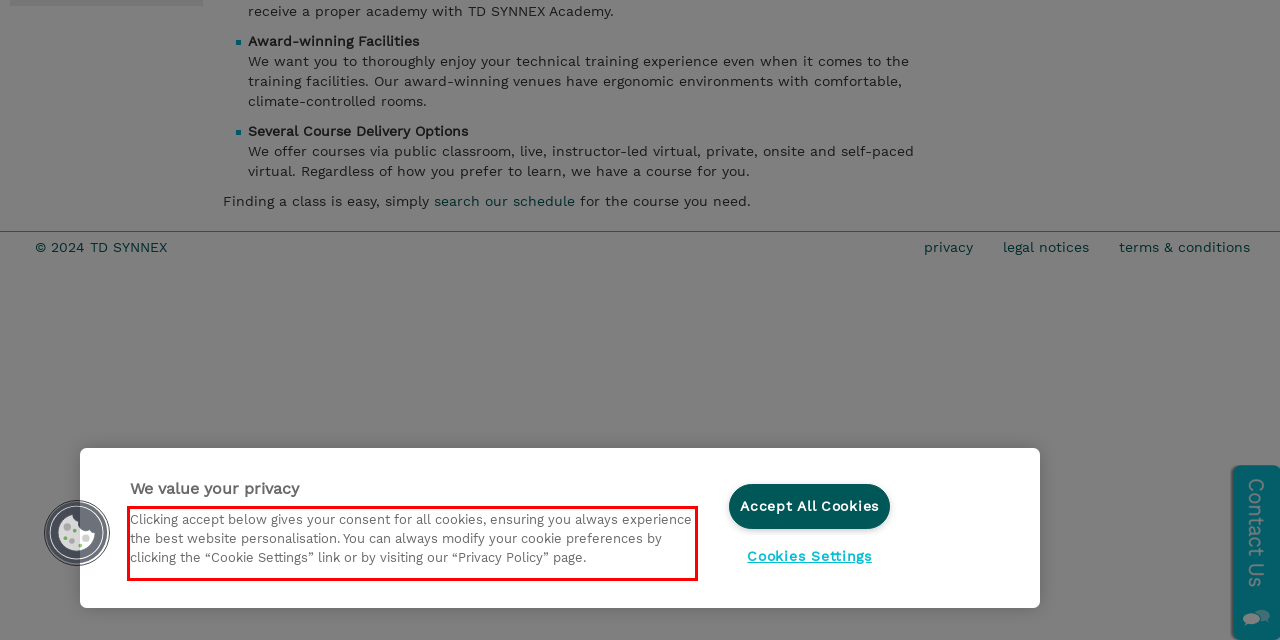Examine the webpage screenshot and use OCR to recognize and output the text within the red bounding box.

Clicking accept below gives your consent for all cookies, ensuring you always experience the best website personalisation. You can always modify your cookie preferences by clicking the “Cookie Settings” link or by visiting our “Privacy Policy” page.